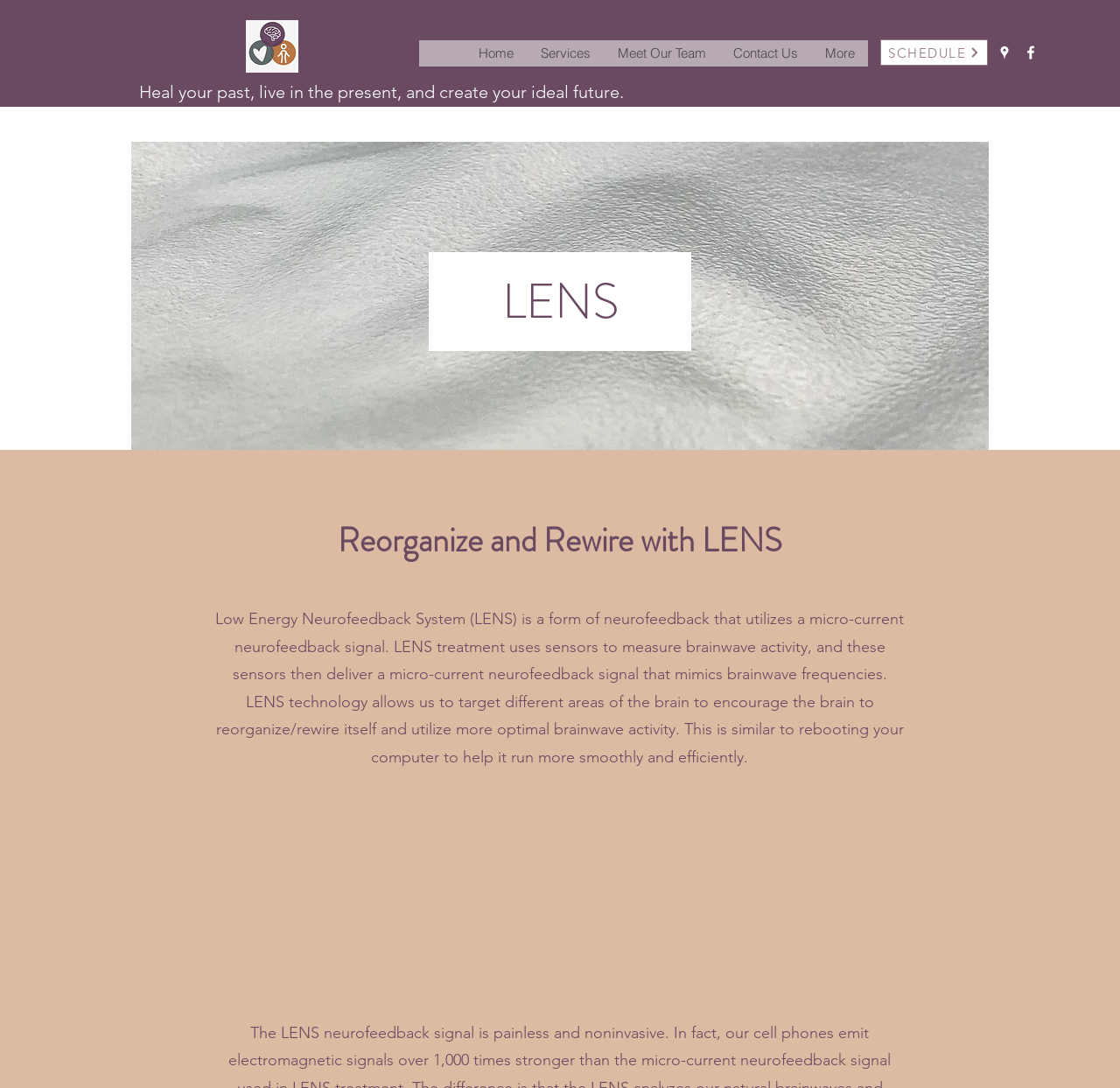Please identify the bounding box coordinates of the area that needs to be clicked to fulfill the following instruction: "go to next page."

None